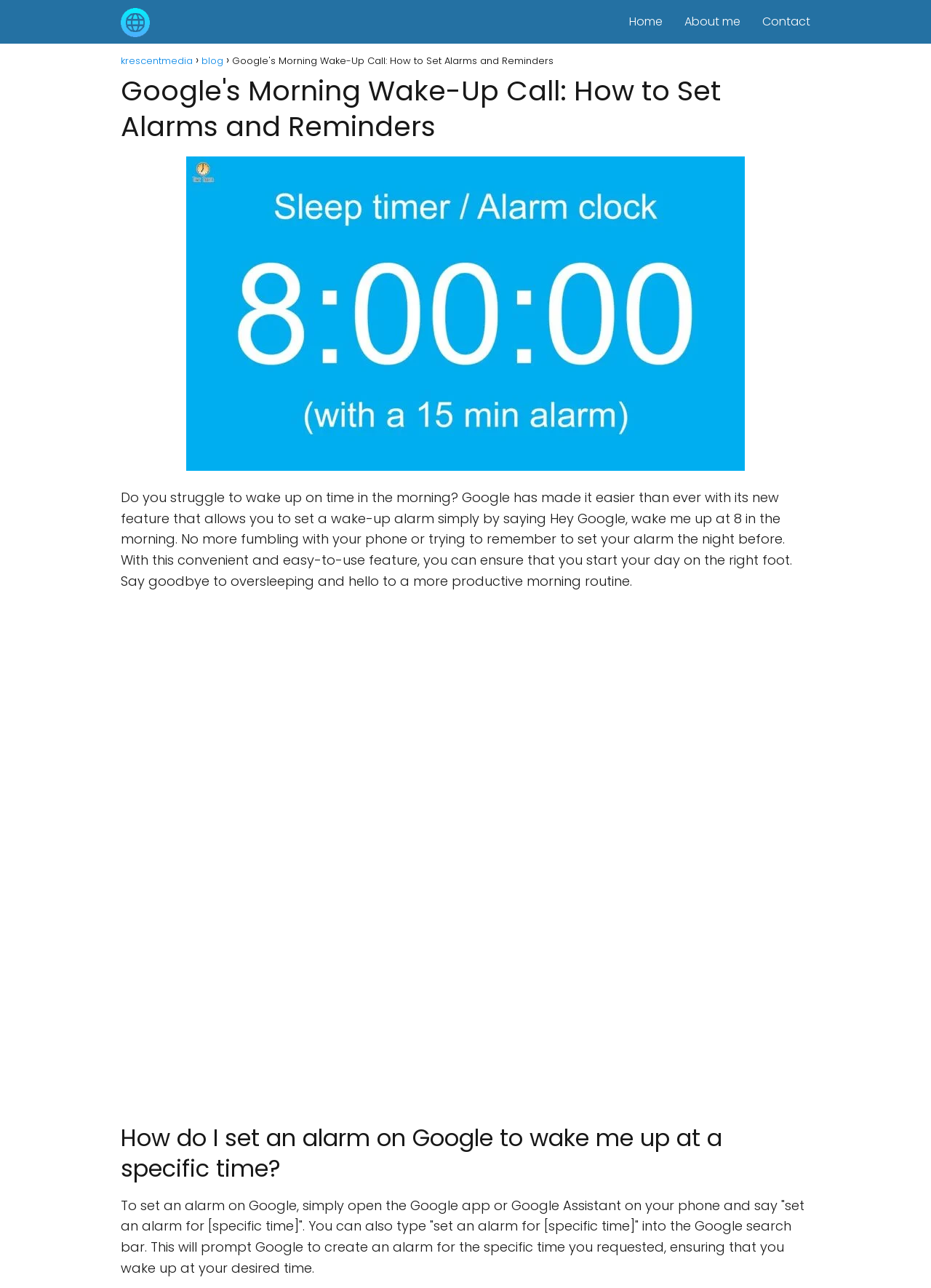Identify and provide the text content of the webpage's primary headline.

Google's Morning Wake-Up Call: How to Set Alarms and Reminders